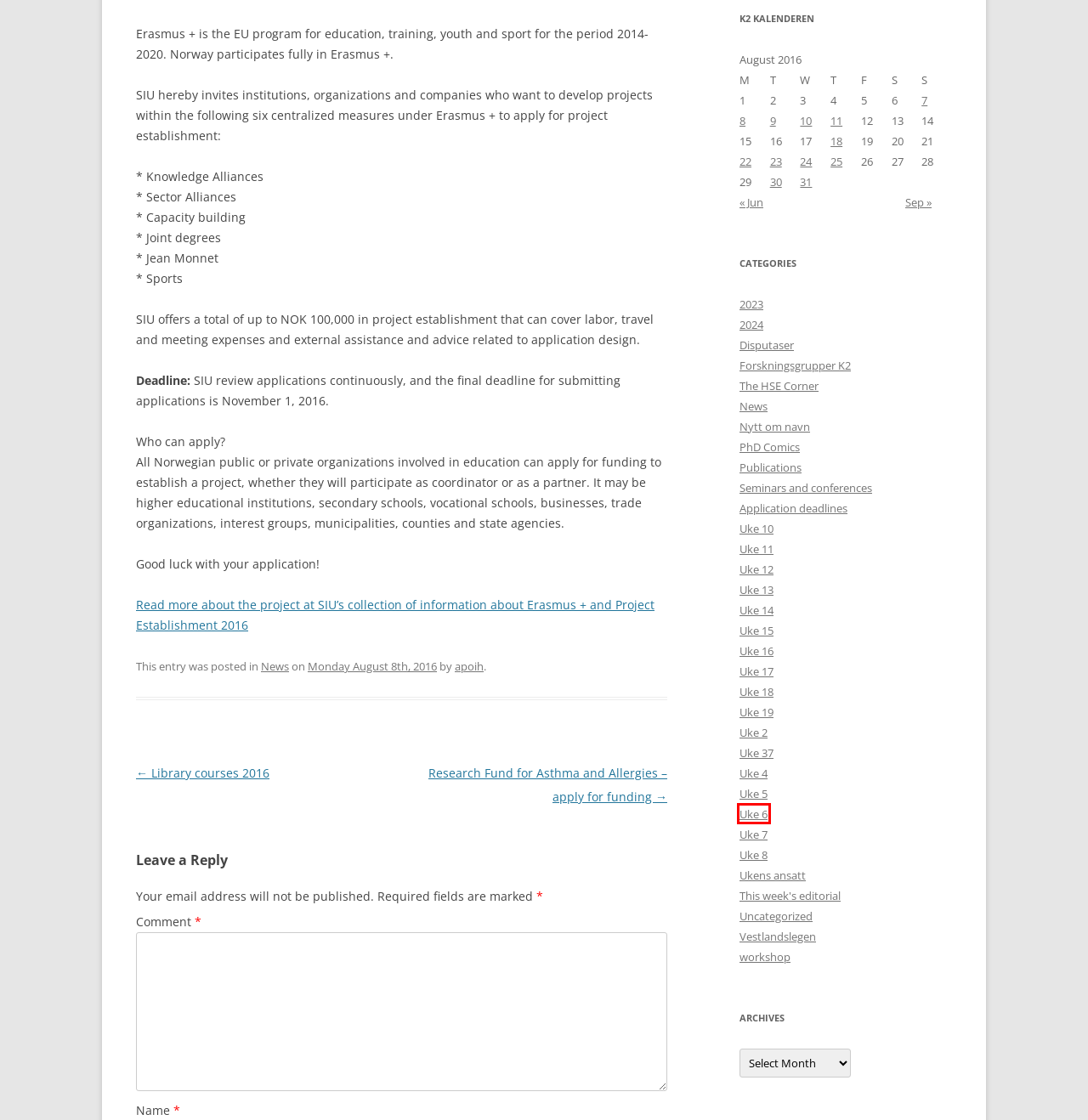With the provided webpage screenshot containing a red bounding box around a UI element, determine which description best matches the new webpage that appears after clicking the selected element. The choices are:
A. Uke 8 | K2 Nytt
B. Uke 37 | K2 Nytt
C. Uke 18 | K2 Nytt
D. Uke 17 | K2 Nytt
E. Uke 6 | K2 Nytt
F. Uke 4 | K2 Nytt
G. Vestlandslegen | K2 Nytt
H. The HSE Corner | K2 Nytt

E